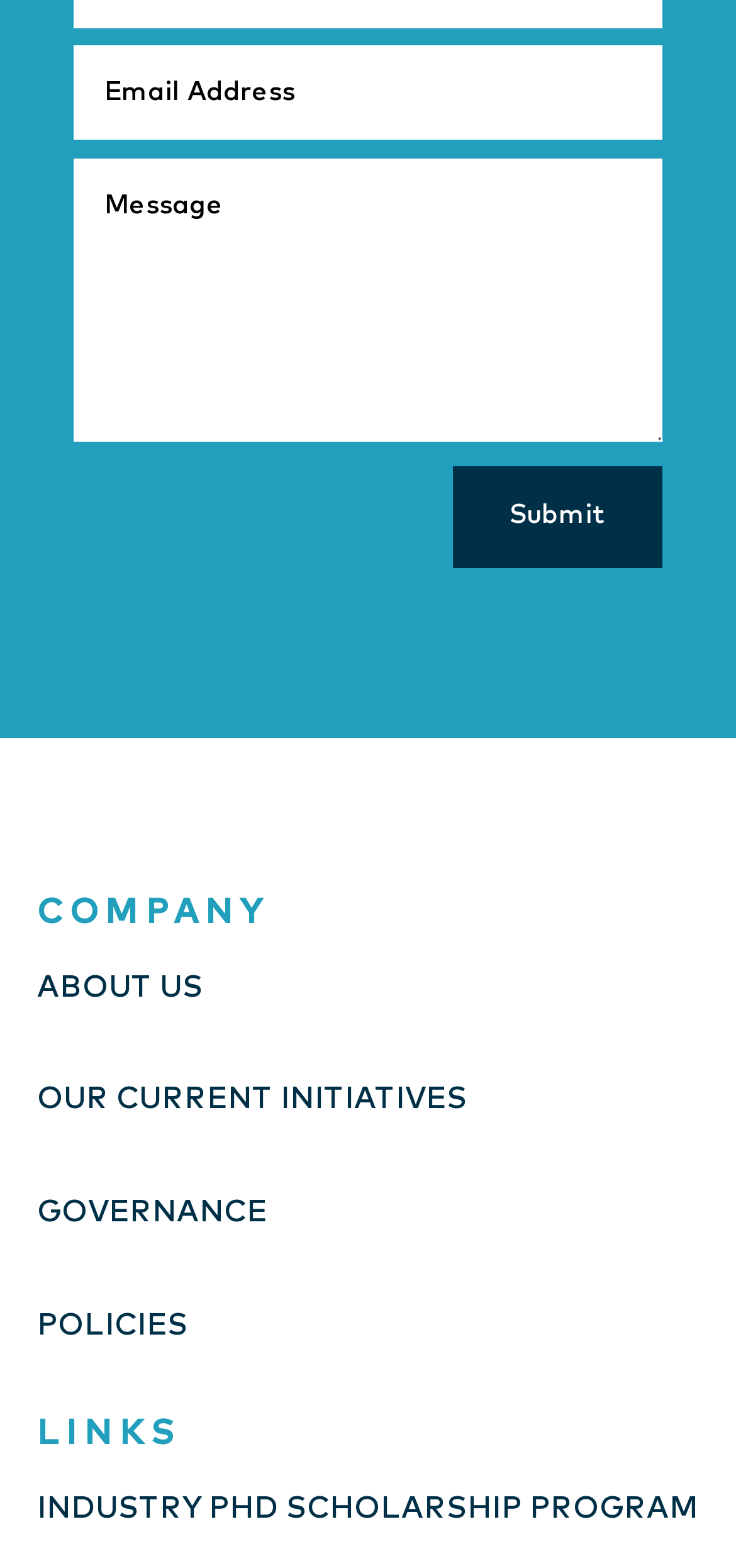Specify the bounding box coordinates for the region that must be clicked to perform the given instruction: "Enter description".

[0.101, 0.101, 0.9, 0.282]